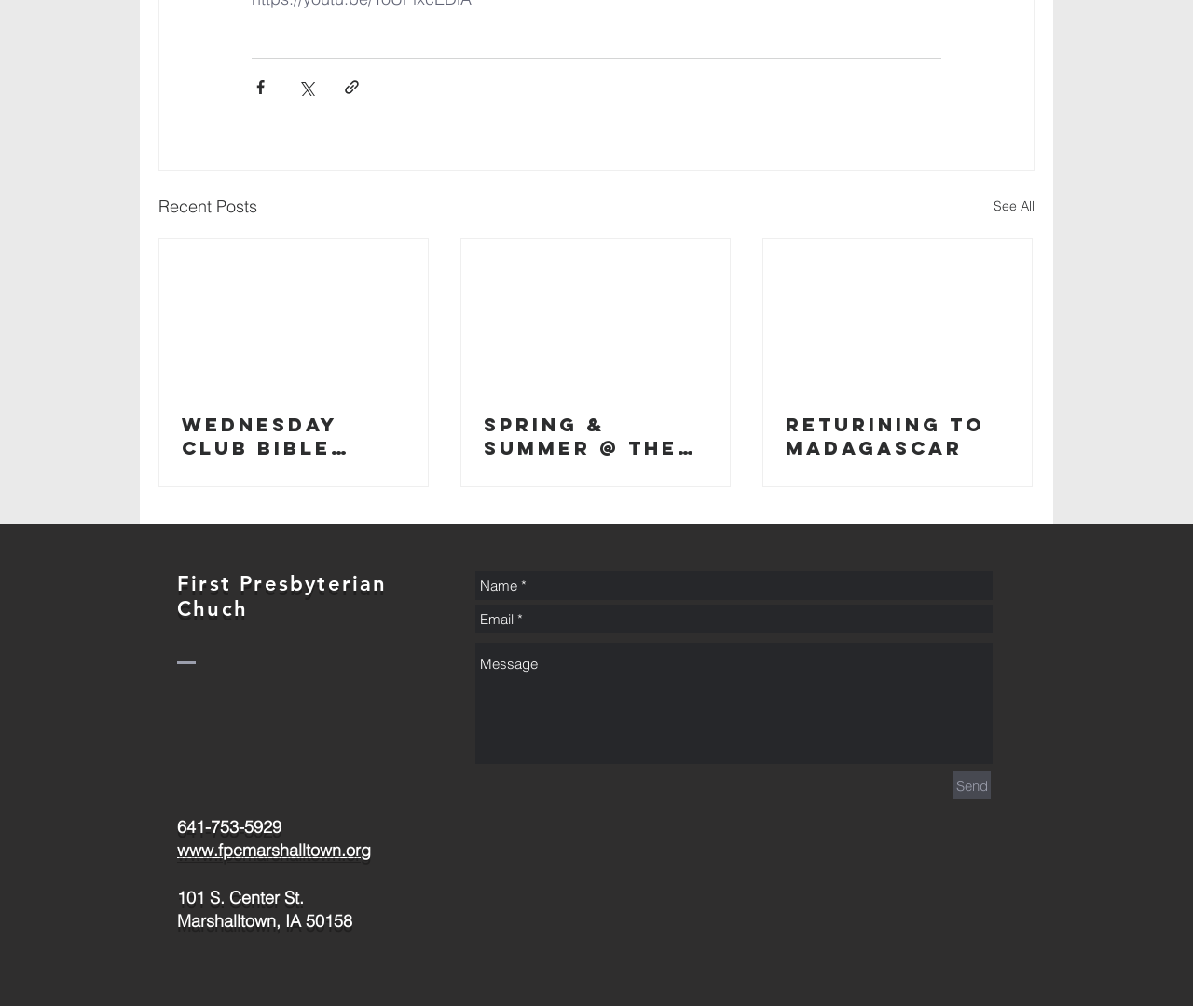Can you give a detailed response to the following question using the information from the image? What is the phone number of the church?

I found the answer by looking at the StaticText element with the phone number located at the bottom of the webpage.